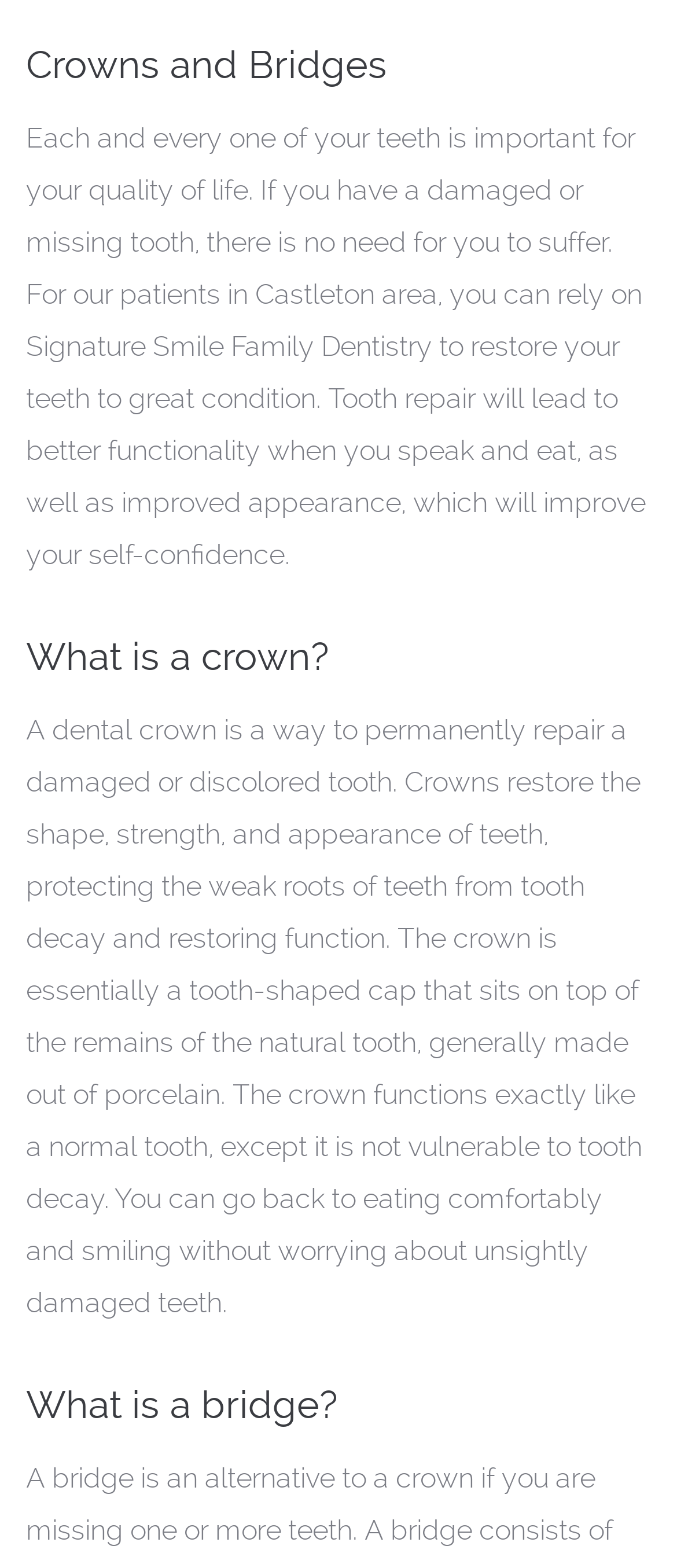Bounding box coordinates are specified in the format (top-left x, top-left y, bottom-right x, bottom-right y). All values are floating point numbers bounded between 0 and 1. Please provide the bounding box coordinate of the region this sentence describes: Dentistry Services

[0.0, 0.147, 1.0, 0.214]